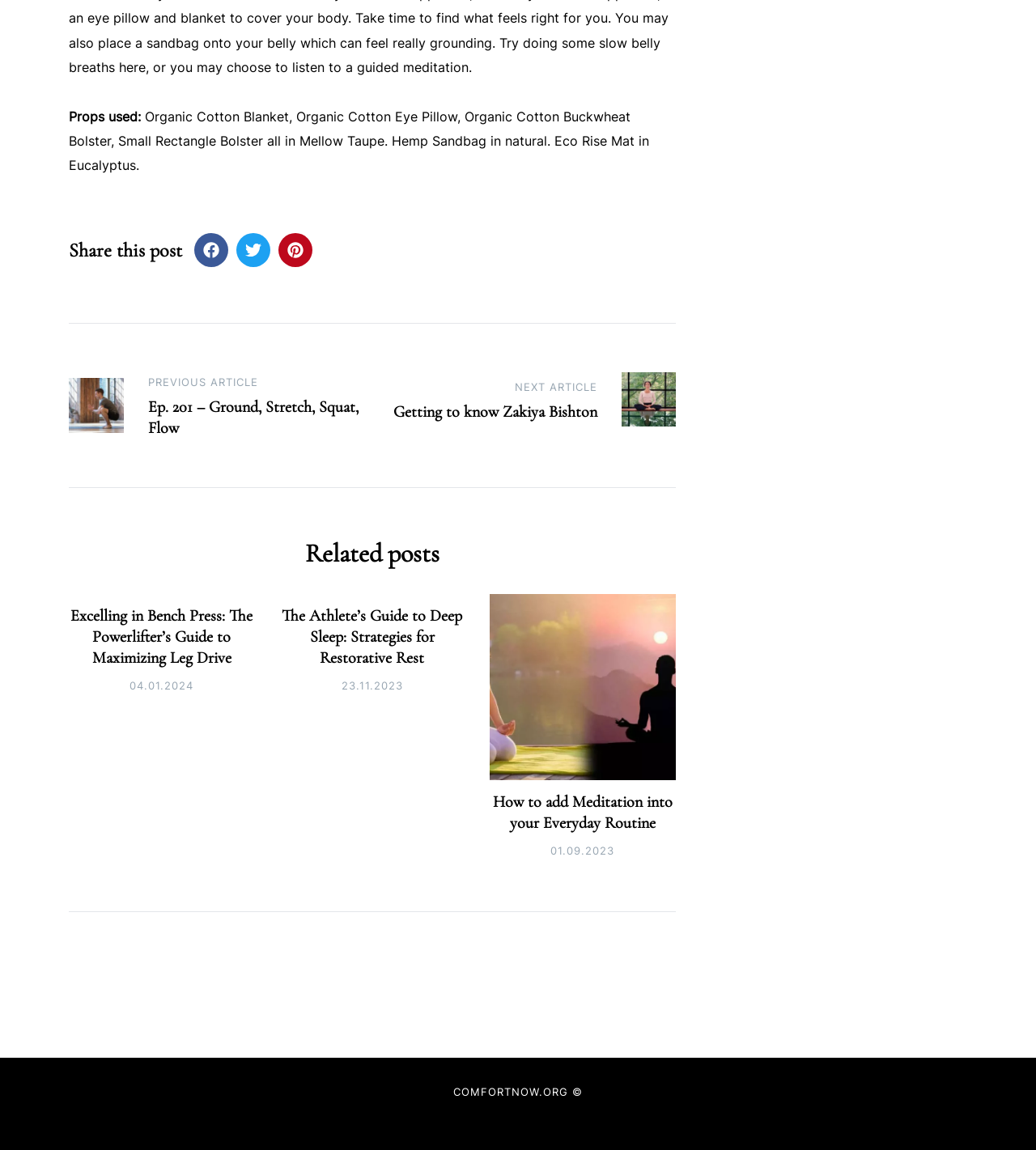Specify the bounding box coordinates (top-left x, top-left y, bottom-right x, bottom-right y) of the UI element in the screenshot that matches this description: Getting to know Zakiya Bishton

[0.371, 0.349, 0.576, 0.367]